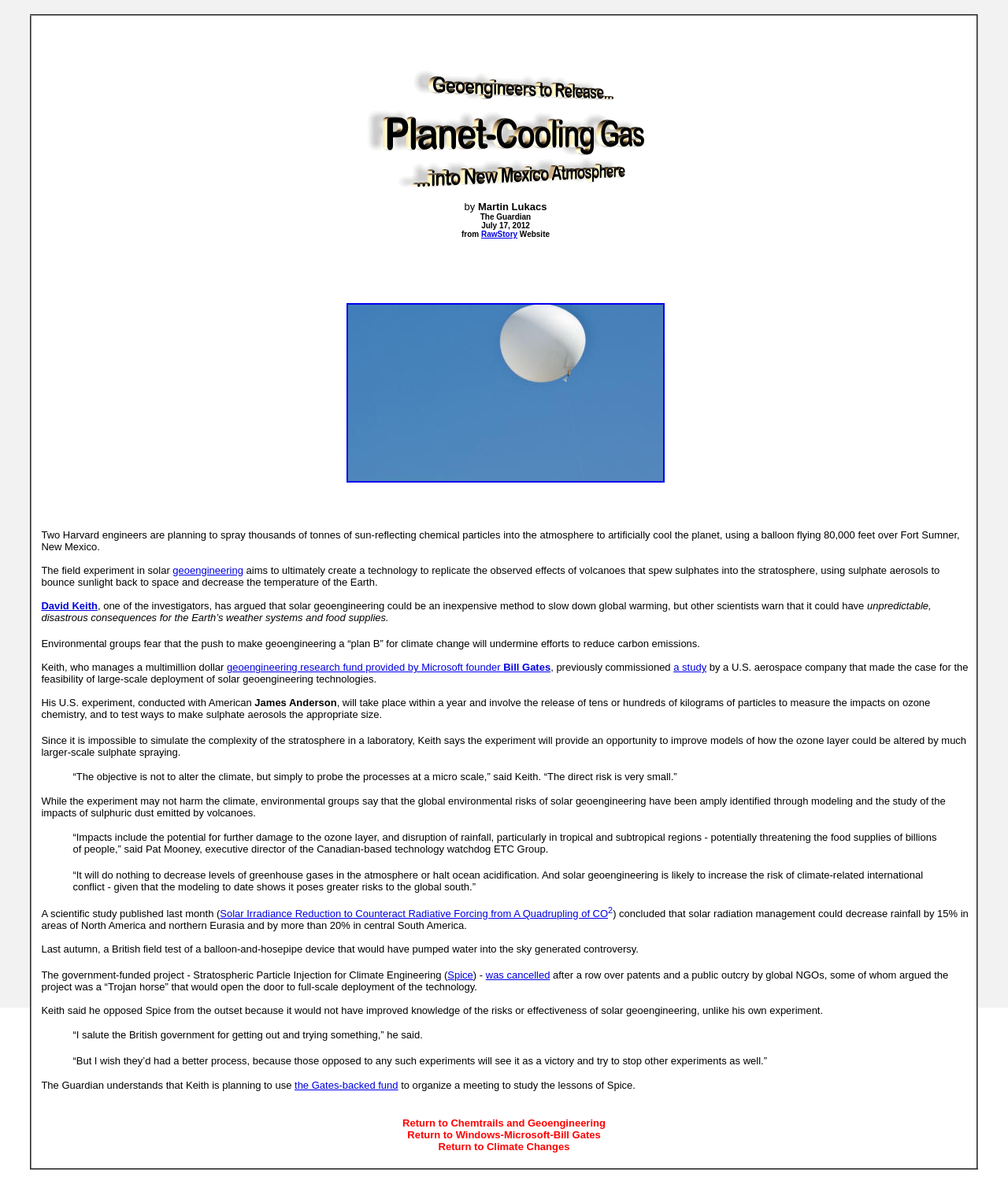Determine the bounding box coordinates of the element's region needed to click to follow the instruction: "Click the link to RawStory Website". Provide these coordinates as four float numbers between 0 and 1, formatted as [left, top, right, bottom].

[0.477, 0.194, 0.513, 0.201]